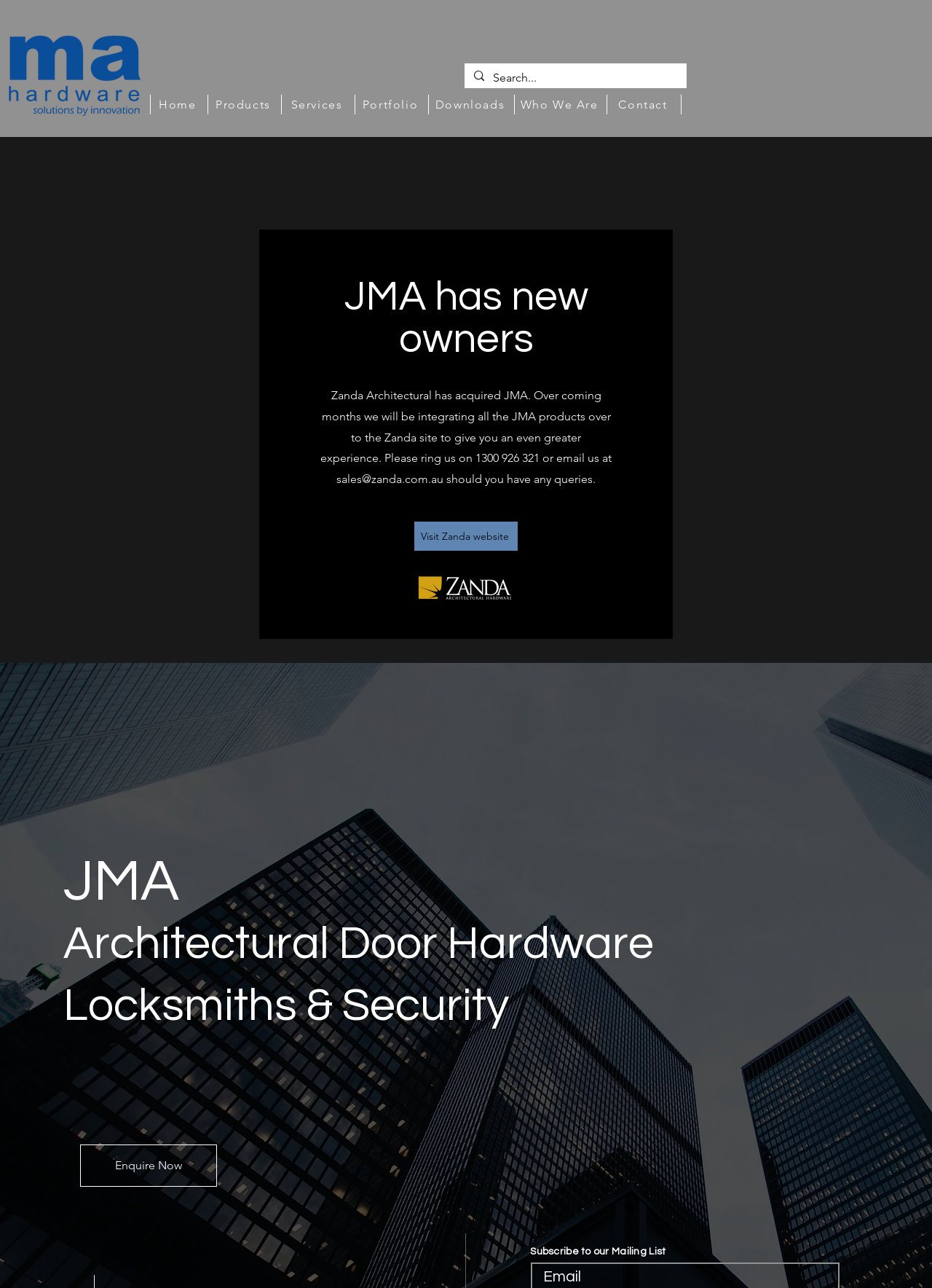What is the email address to contact for queries?
Look at the screenshot and respond with a single word or phrase.

sales@zanda.com.au